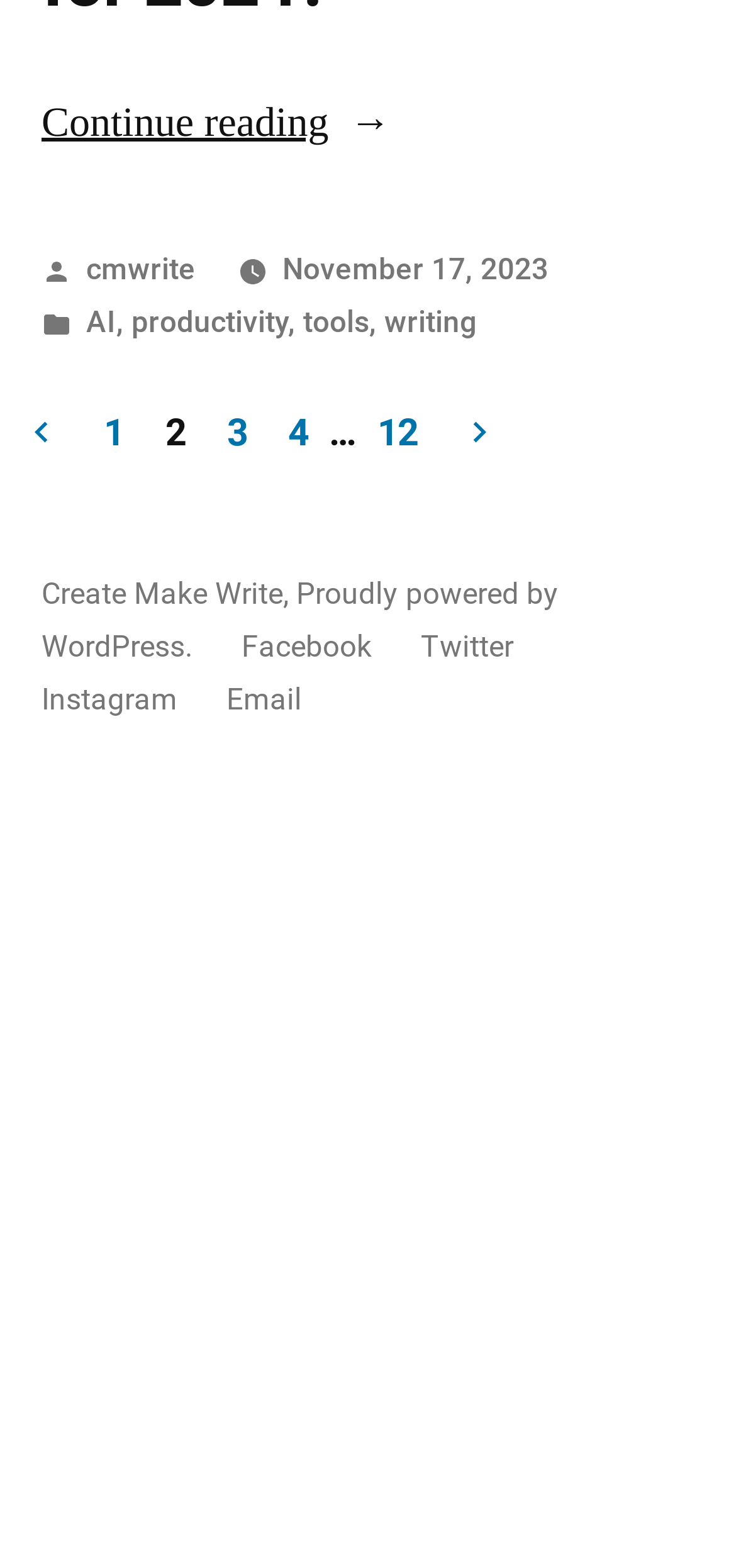Provide the bounding box coordinates for the area that should be clicked to complete the instruction: "Subscribe to the newsletter".

[0.0, 0.956, 0.421, 0.986]